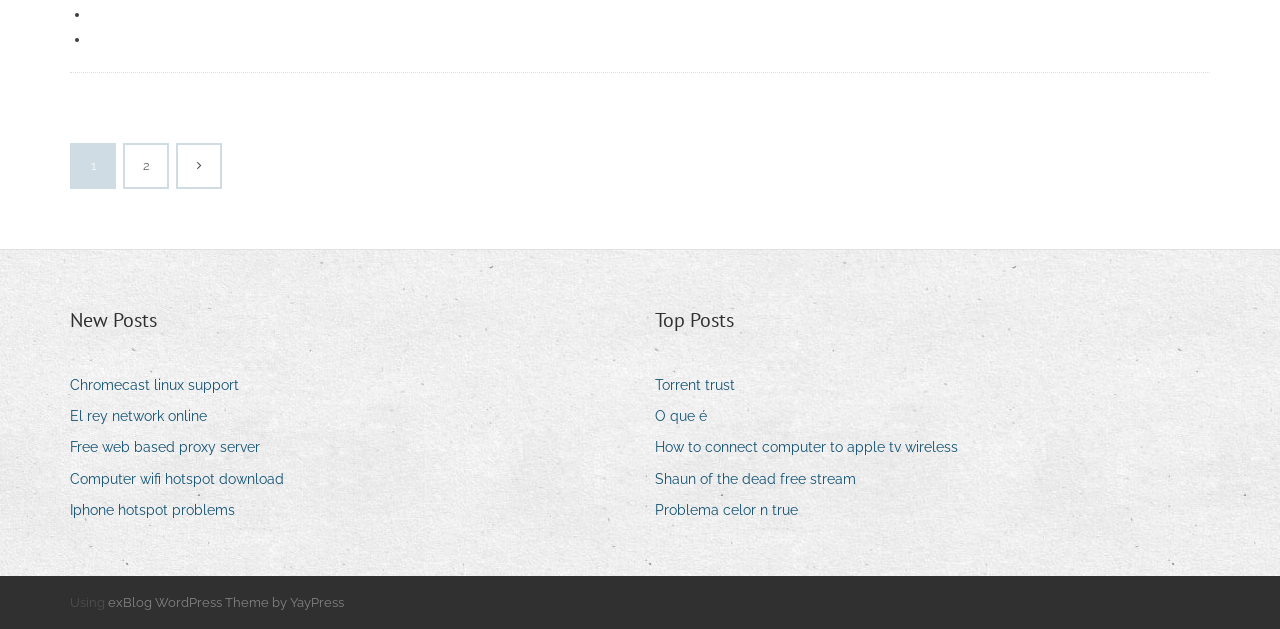Provide the bounding box coordinates for the area that should be clicked to complete the instruction: "View 'Chromecast linux support'".

[0.055, 0.591, 0.198, 0.635]